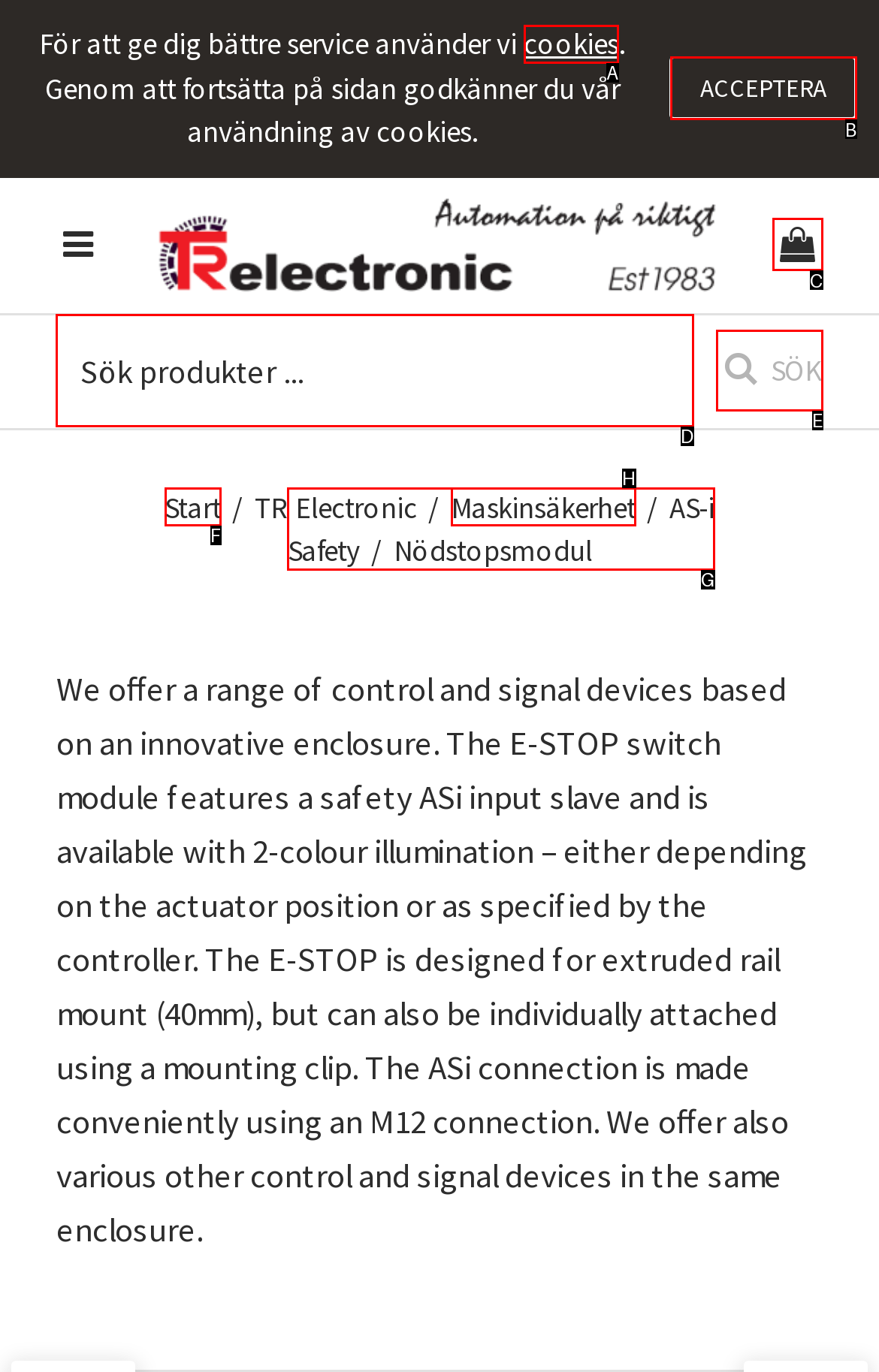Figure out which option to click to perform the following task: search for products
Provide the letter of the correct option in your response.

D